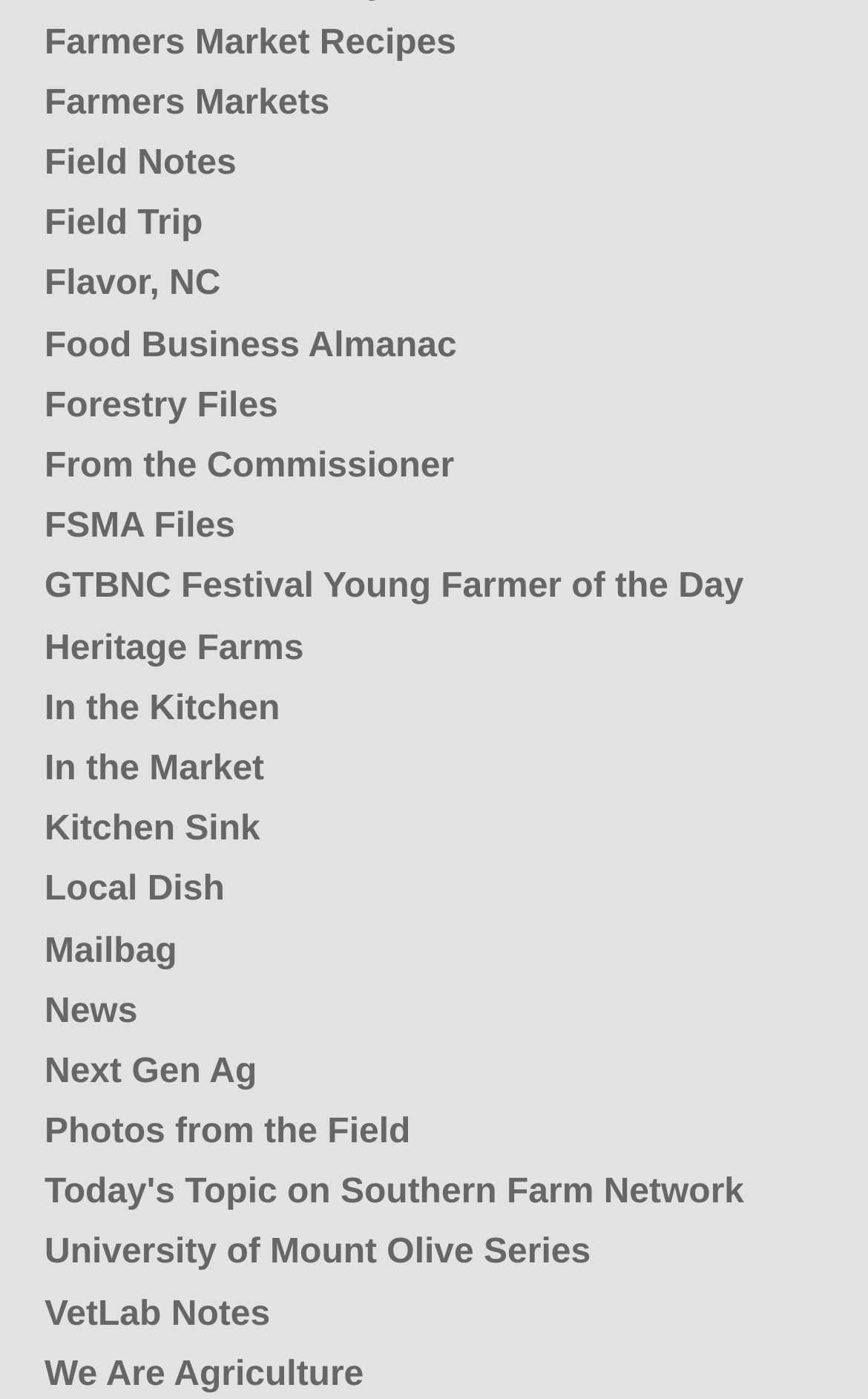Provide a one-word or brief phrase answer to the question:
Are there any links related to food on the webpage?

Yes